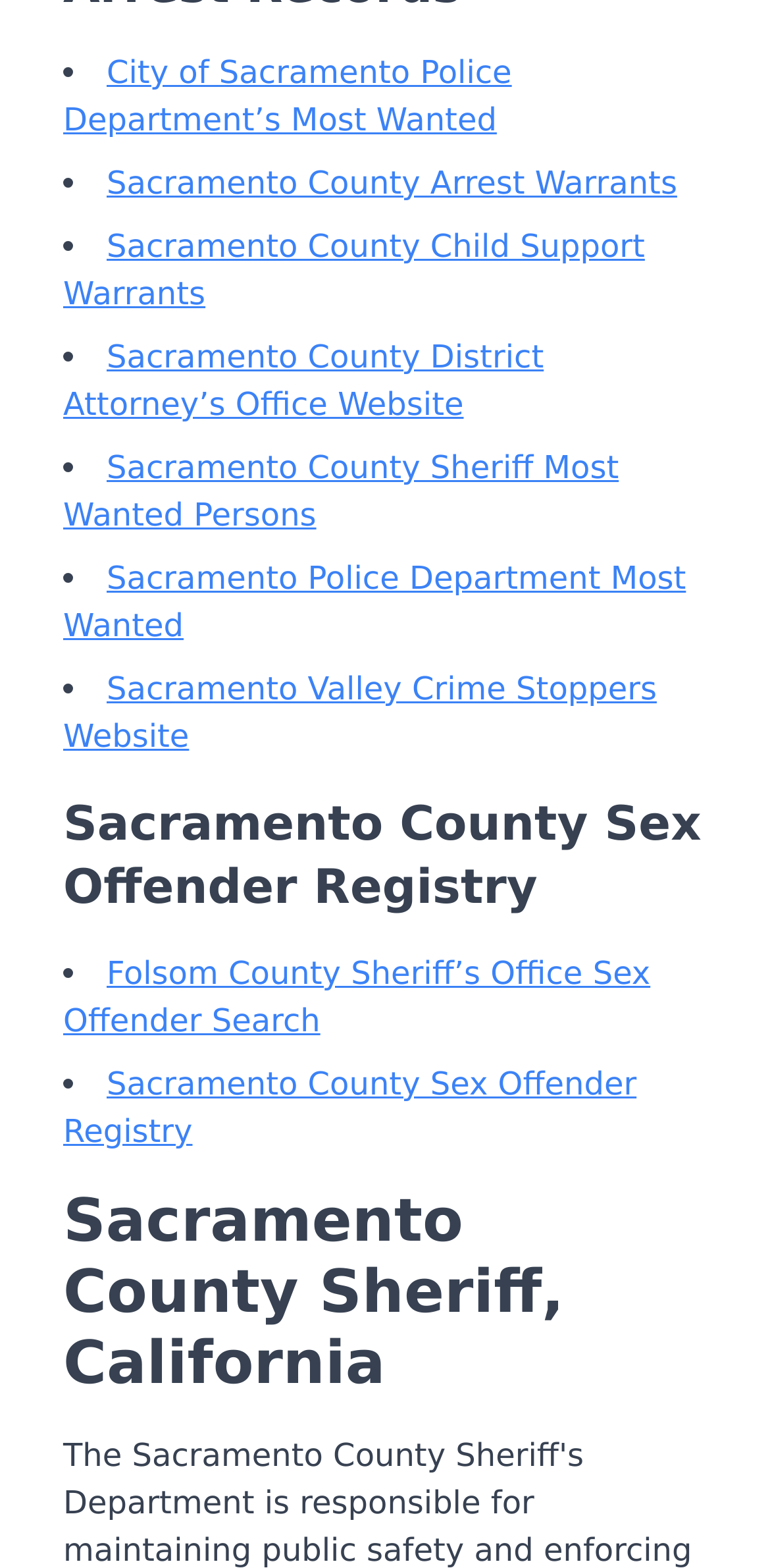How many links are on the webpage?
Refer to the screenshot and respond with a concise word or phrase.

9